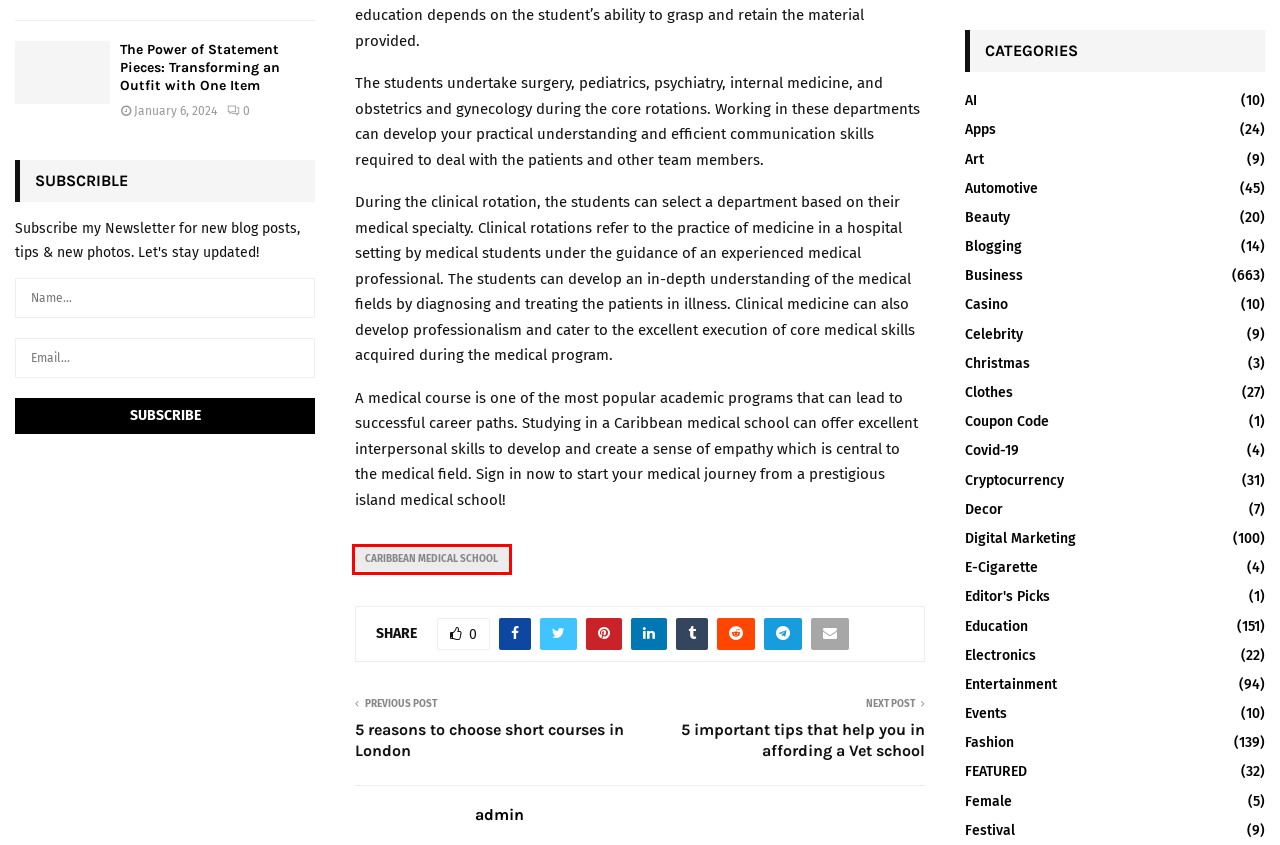Given a webpage screenshot with a red bounding box around a particular element, identify the best description of the new webpage that will appear after clicking on the element inside the red bounding box. Here are the candidates:
A. Celebrity Archives - Mini Big Hype
B. Caribbean Medical School Archives - Mini Big Hype
C. E-Cigarette Archives - Mini Big Hype
D. Casino Archives - Mini Big Hype
E. Clothes Archives - Mini Big Hype
F. Beauty Archives - Mini Big Hype
G. Events Archives - Mini Big Hype
H. 5 important tips that help you in affording a Vet school - Mini Big Hype

B